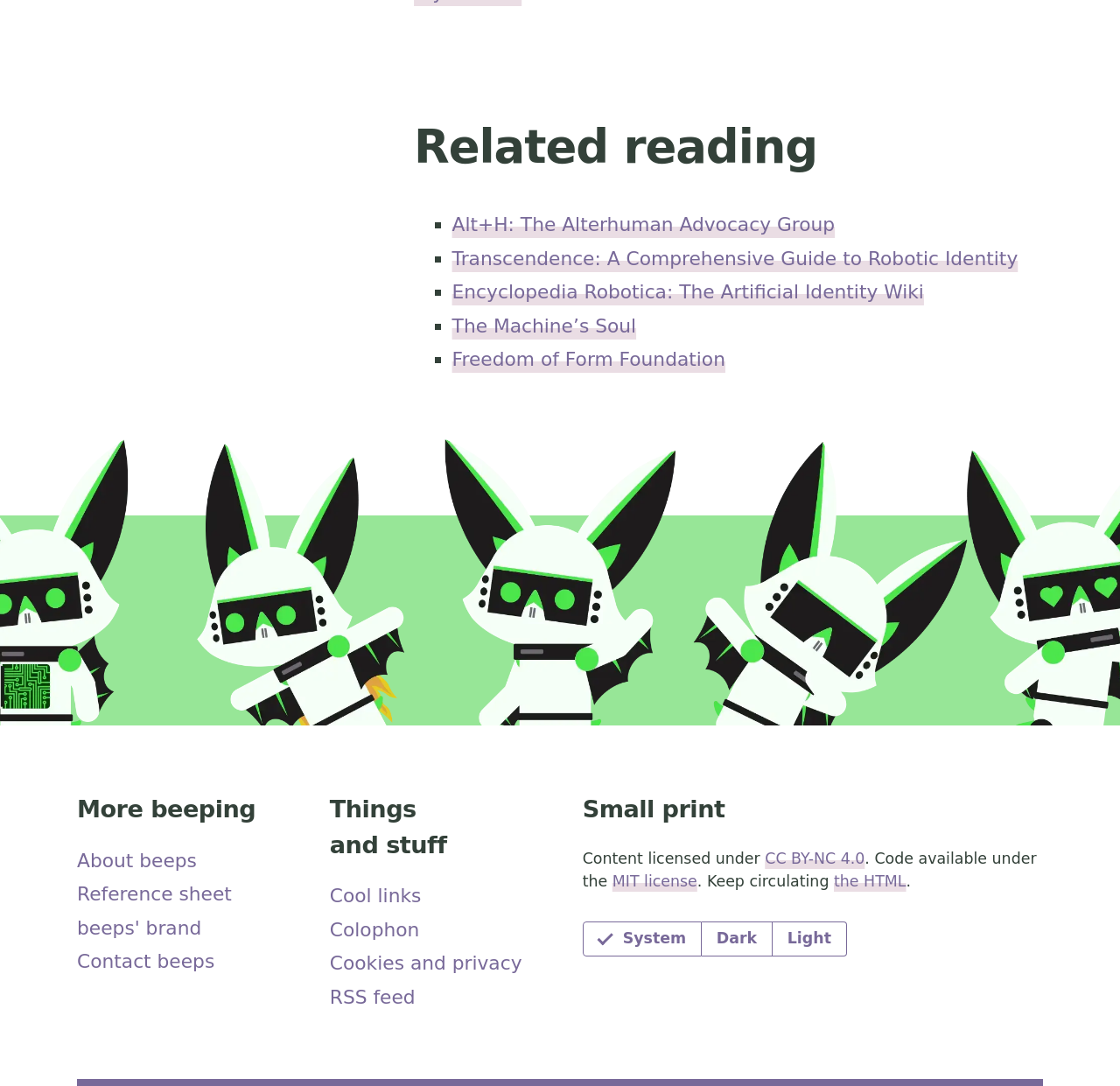Please identify the bounding box coordinates of the element on the webpage that should be clicked to follow this instruction: "Click on 'Alt+H: The Alterhuman Advocacy Group'". The bounding box coordinates should be given as four float numbers between 0 and 1, formatted as [left, top, right, bottom].

[0.404, 0.196, 0.745, 0.217]